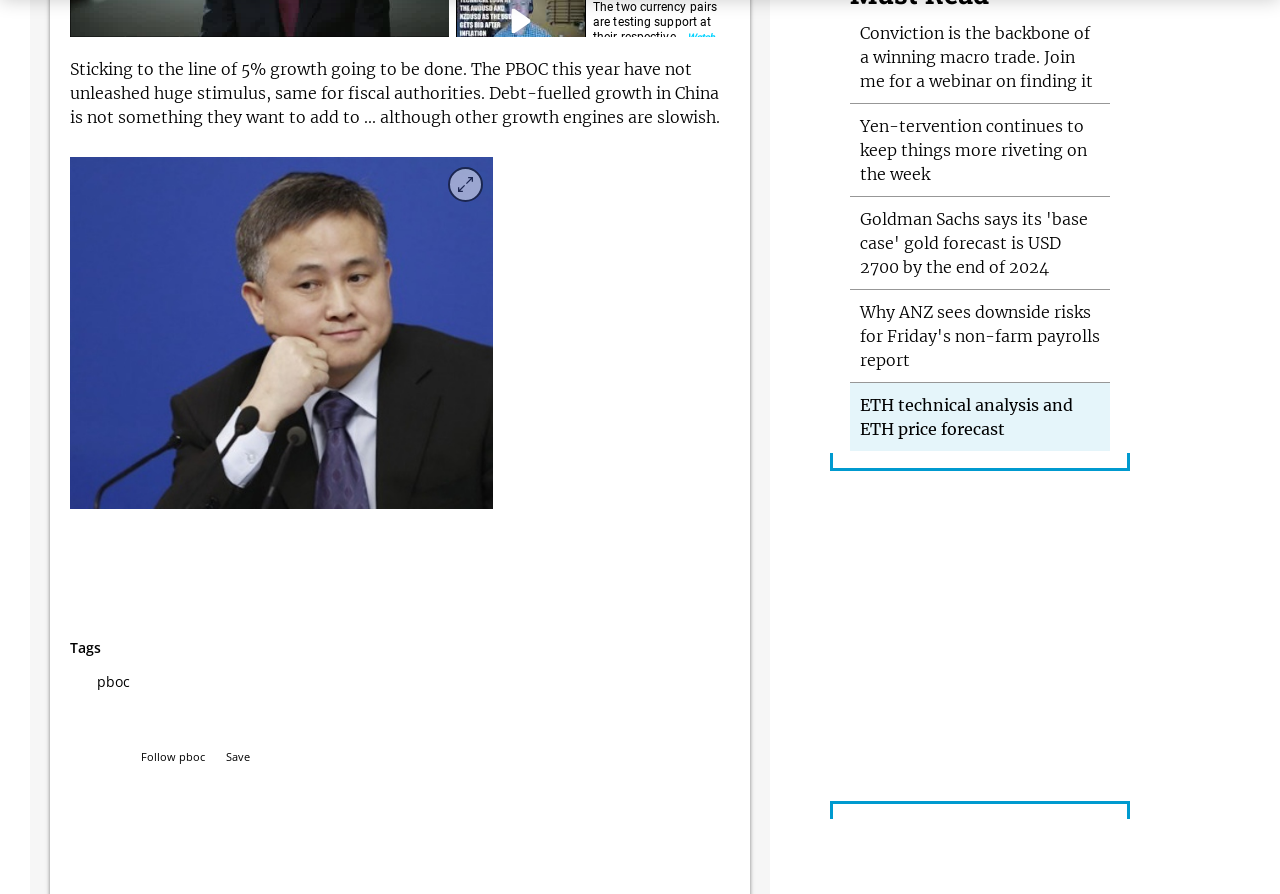Give a one-word or one-phrase response to the question: 
What is the topic of the main text?

China's economic growth